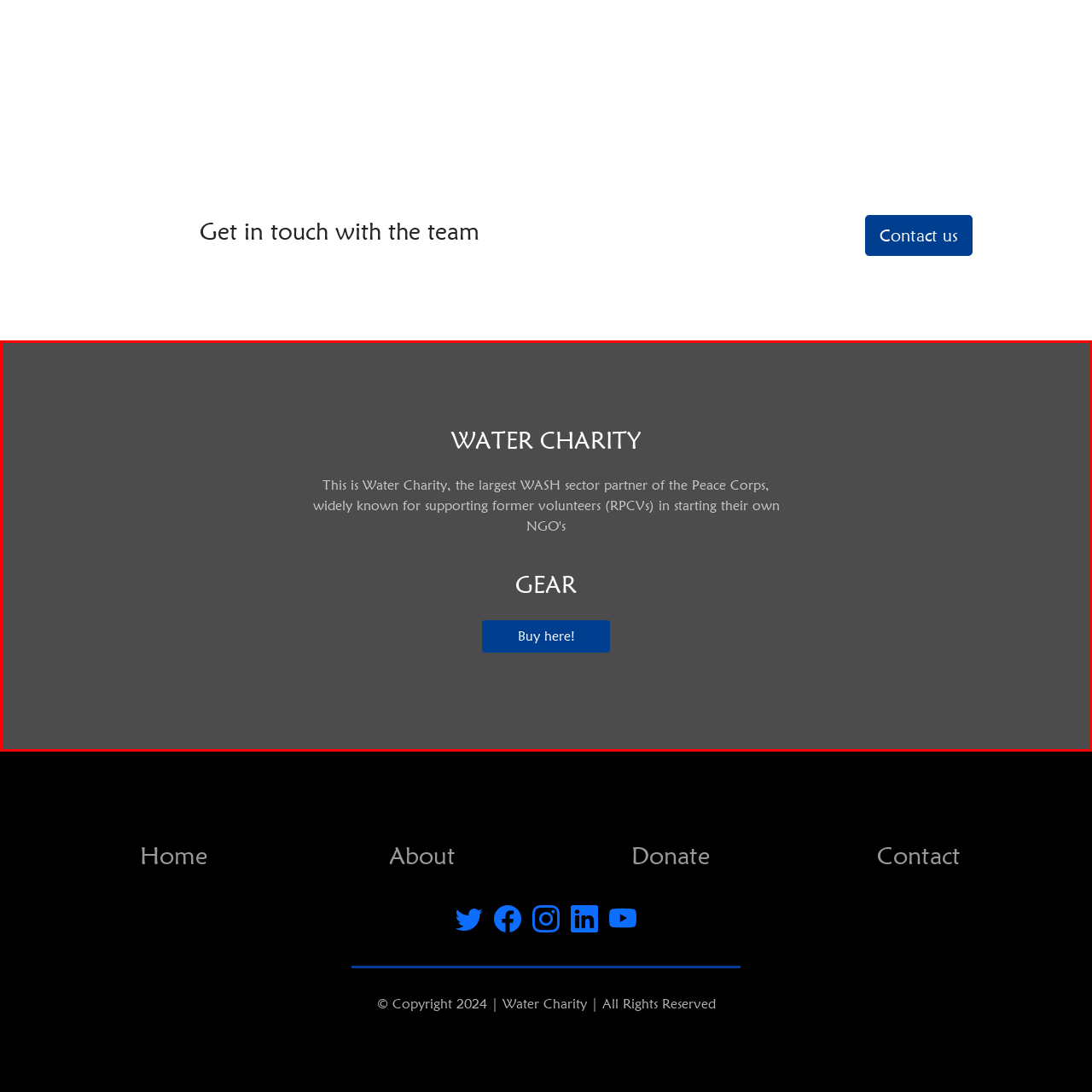Offer a complete and descriptive caption for the image marked by the red box.

The image prominently features the heading "WATER CHARITY" set against a subdued gray background, emphasizing its significance as a key focus area. Below, succinct information introduces Water Charity as the largest WASH (Water, Sanitation, and Hygiene) sector partner of the Peace Corps, highlighting its crucial role in empowering former volunteers to establish their own NGOs. The section labeled "GEAR" invites viewers to explore related products, with a prominently displayed blue button labeled "Buy here!" suggesting an opportunity for engagement and support. This layout not only informs visitors about Water Charity’s mission but also encourages participation through purchasing gear.